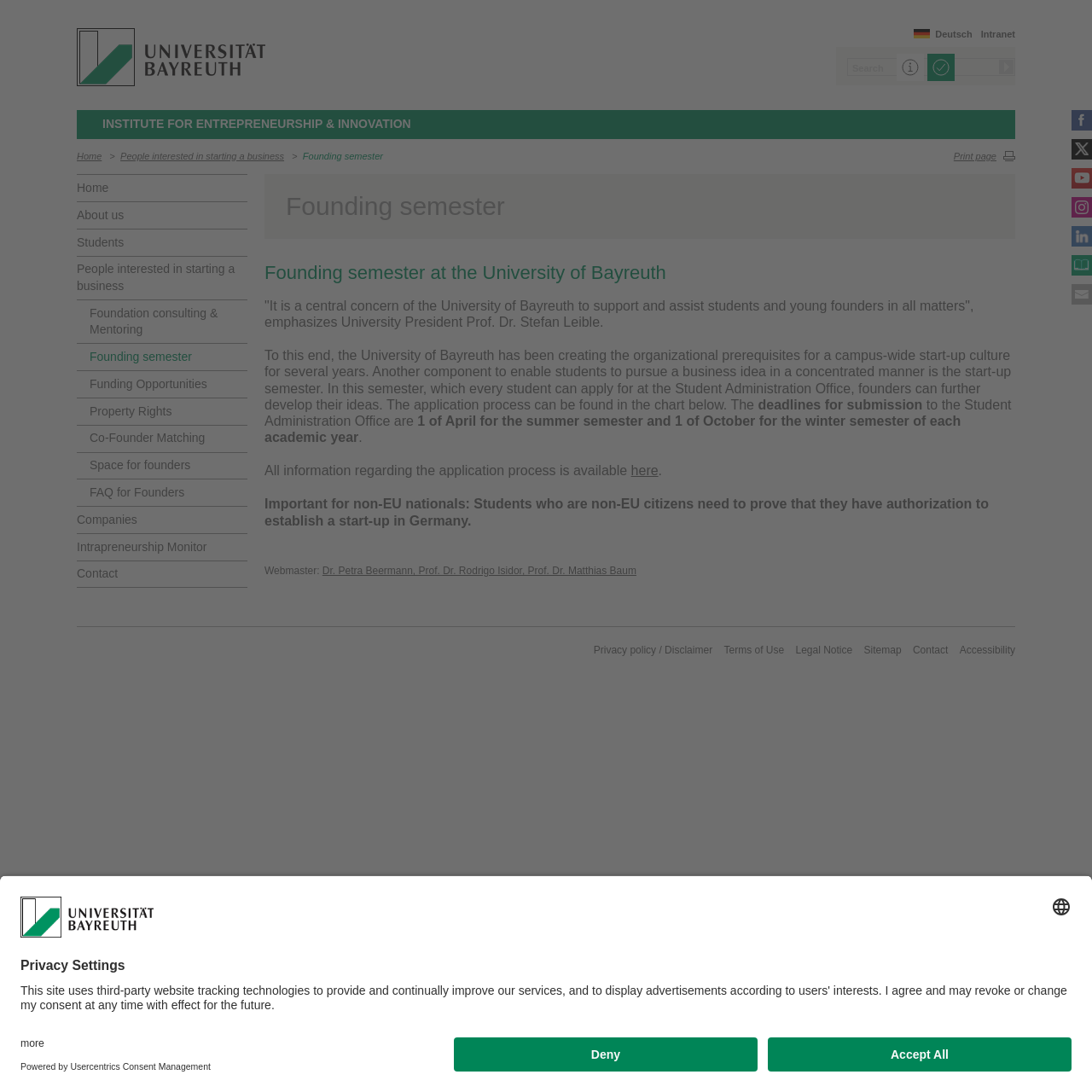Pinpoint the bounding box coordinates of the clickable element needed to complete the instruction: "Contact the webmaster". The coordinates should be provided as four float numbers between 0 and 1: [left, top, right, bottom].

[0.295, 0.517, 0.583, 0.528]